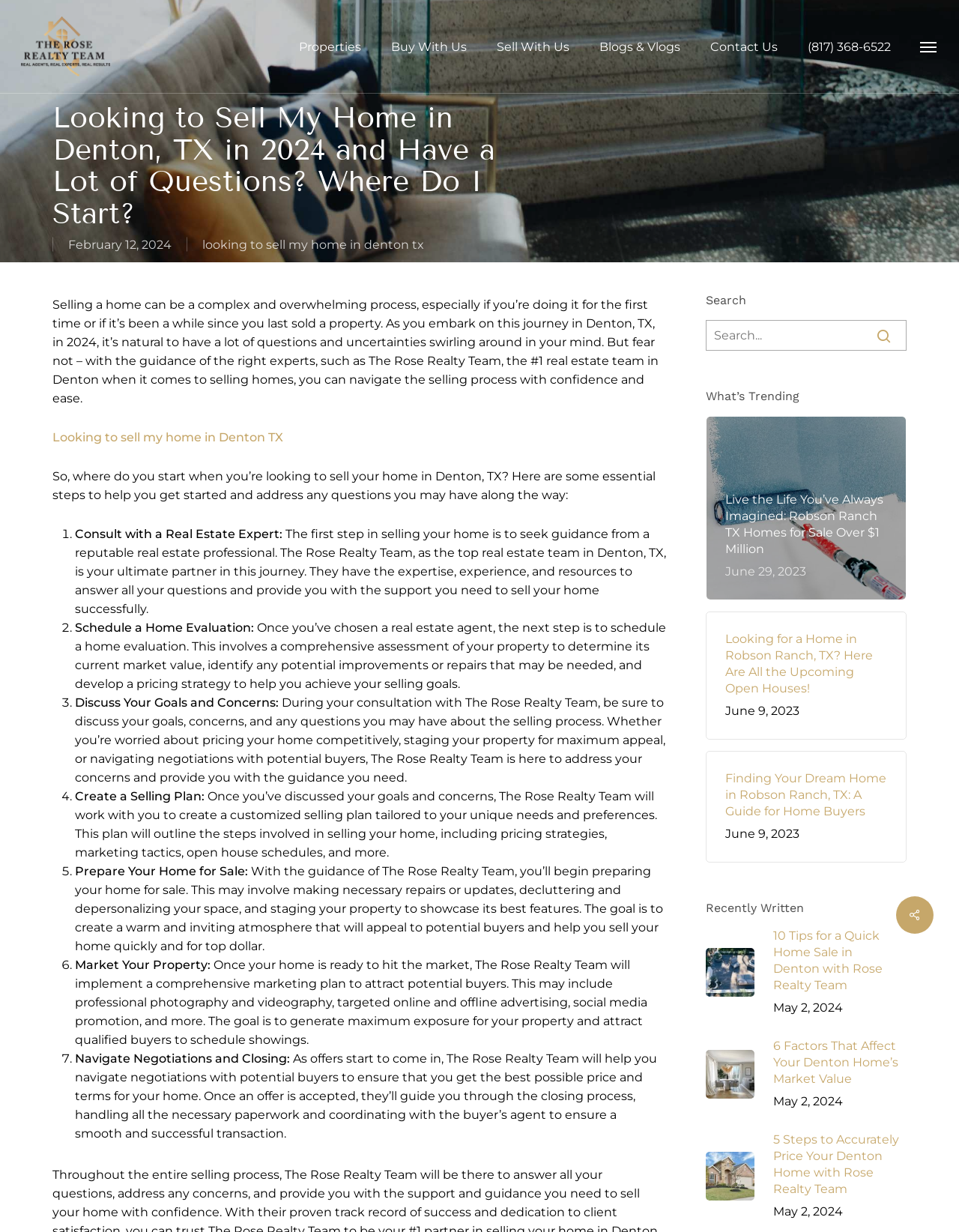Please determine the bounding box coordinates of the area that needs to be clicked to complete this task: 'Click on 'Properties''. The coordinates must be four float numbers between 0 and 1, formatted as [left, top, right, bottom].

[0.312, 0.033, 0.377, 0.043]